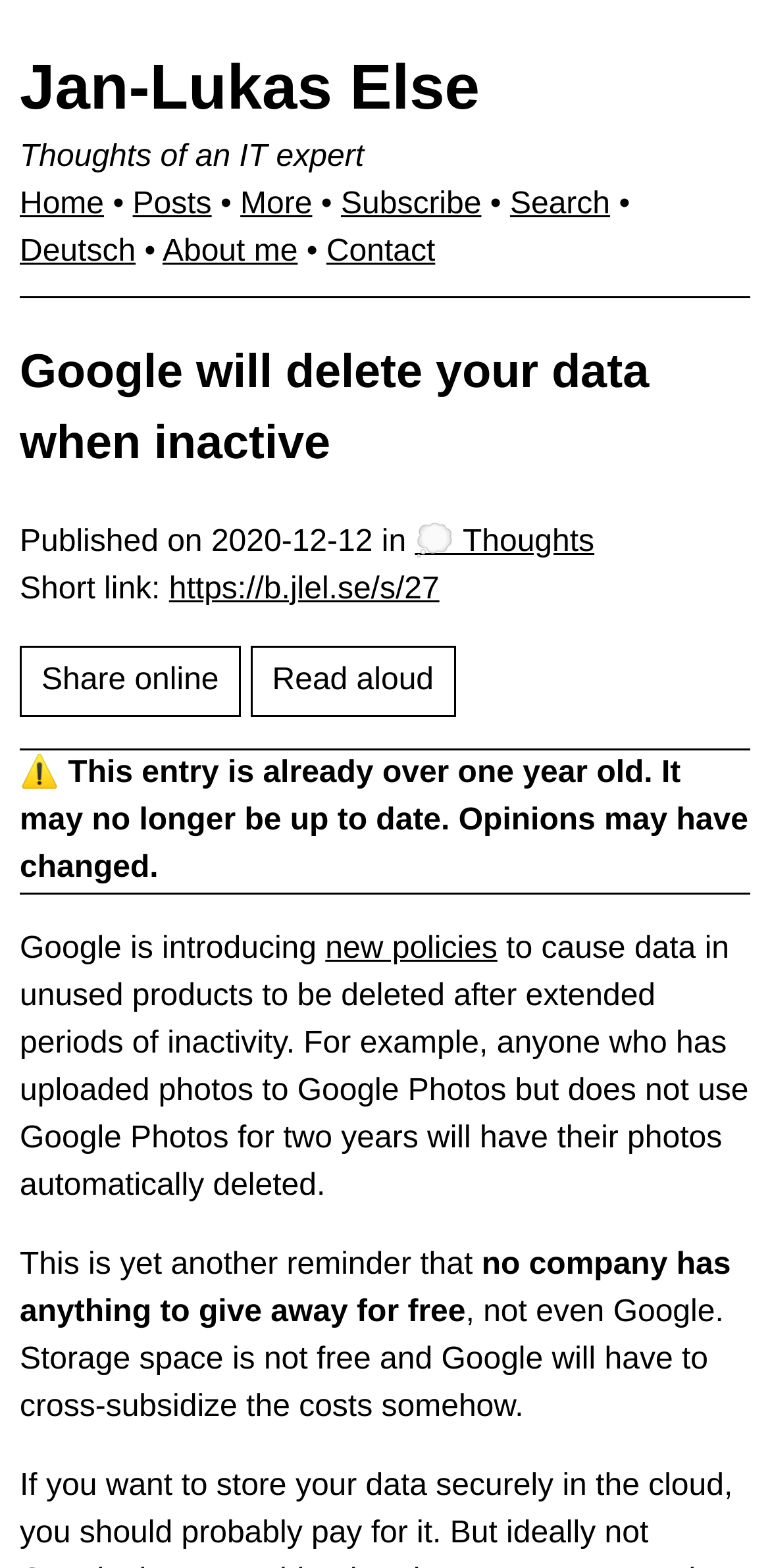For the given element description https://b.jlel.se/s/27, determine the bounding box coordinates of the UI element. The coordinates should follow the format (top-left x, top-left y, bottom-right x, bottom-right y) and be within the range of 0 to 1.

[0.219, 0.365, 0.571, 0.386]